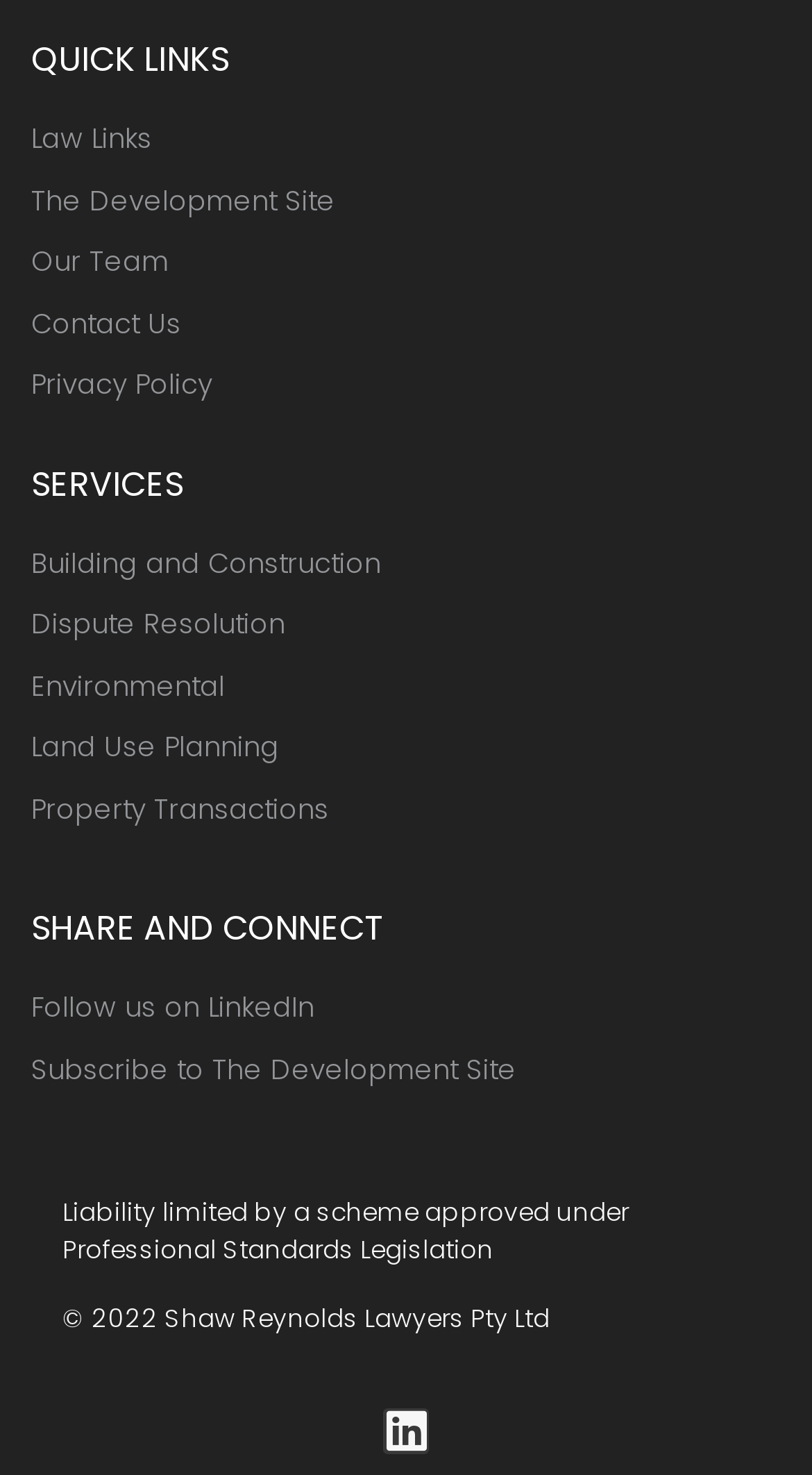Please find the bounding box coordinates of the clickable region needed to complete the following instruction: "View Our Team". The bounding box coordinates must consist of four float numbers between 0 and 1, i.e., [left, top, right, bottom].

[0.038, 0.164, 0.962, 0.192]